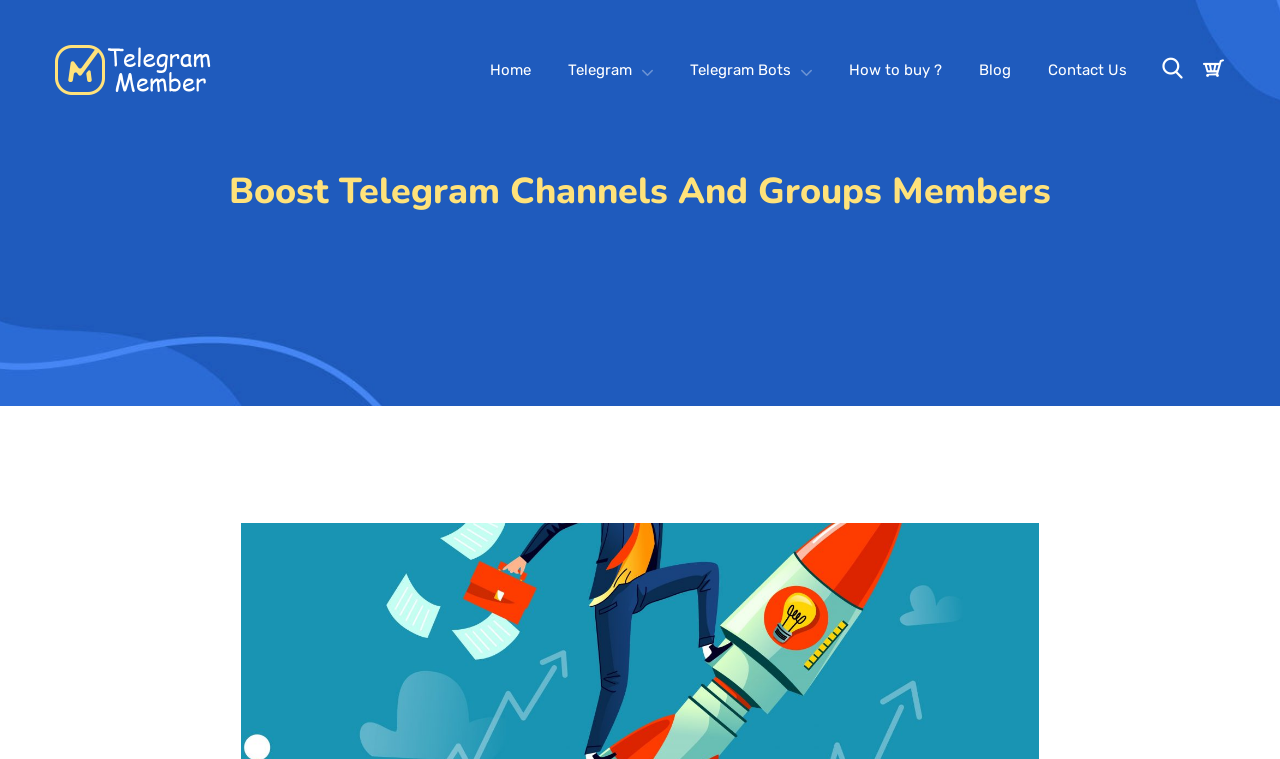Can you provide the bounding box coordinates for the element that should be clicked to implement the instruction: "go to Home"?

[0.383, 0.07, 0.415, 0.115]